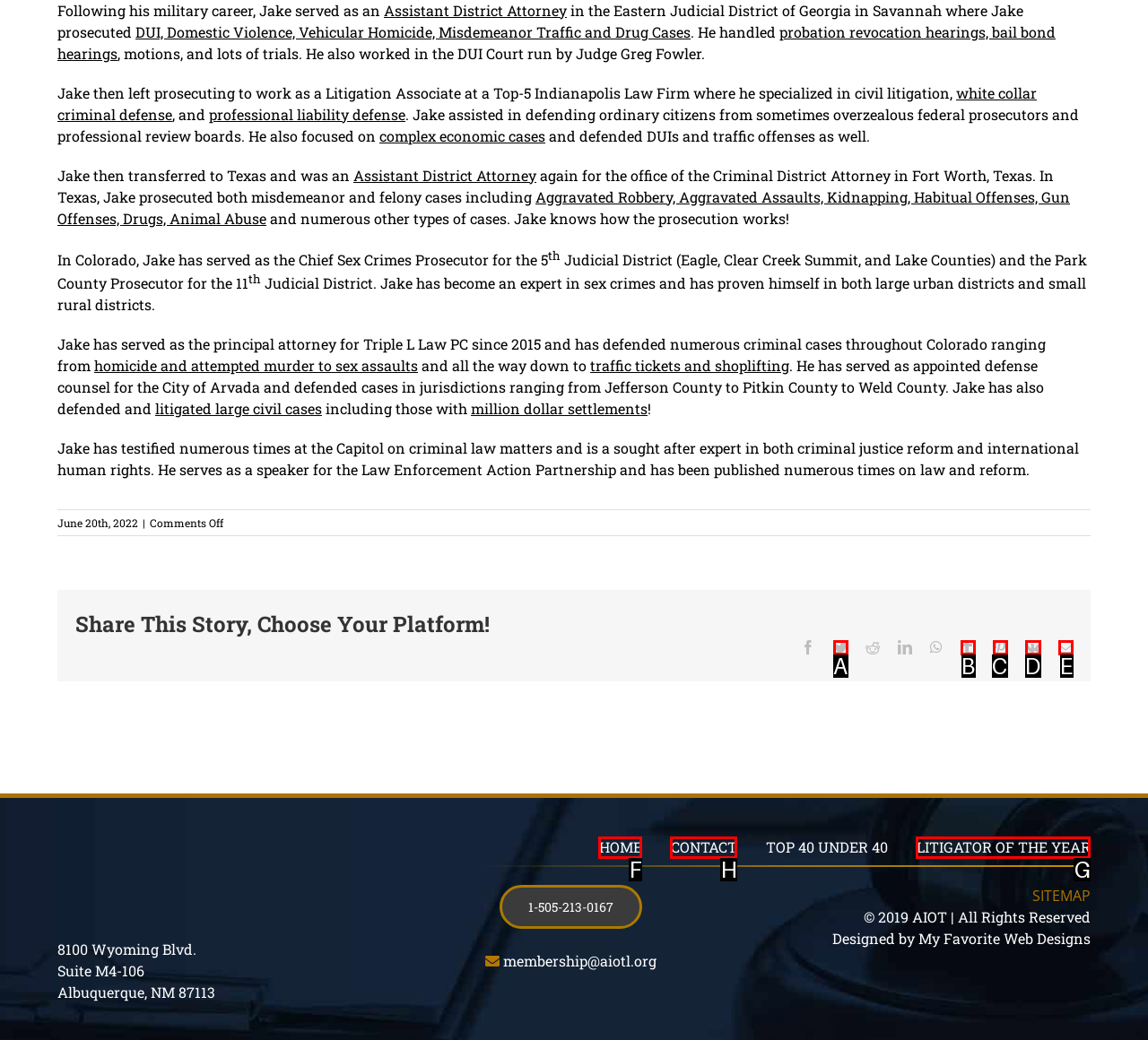Pick the option that should be clicked to perform the following task: Contact us
Answer with the letter of the selected option from the available choices.

H